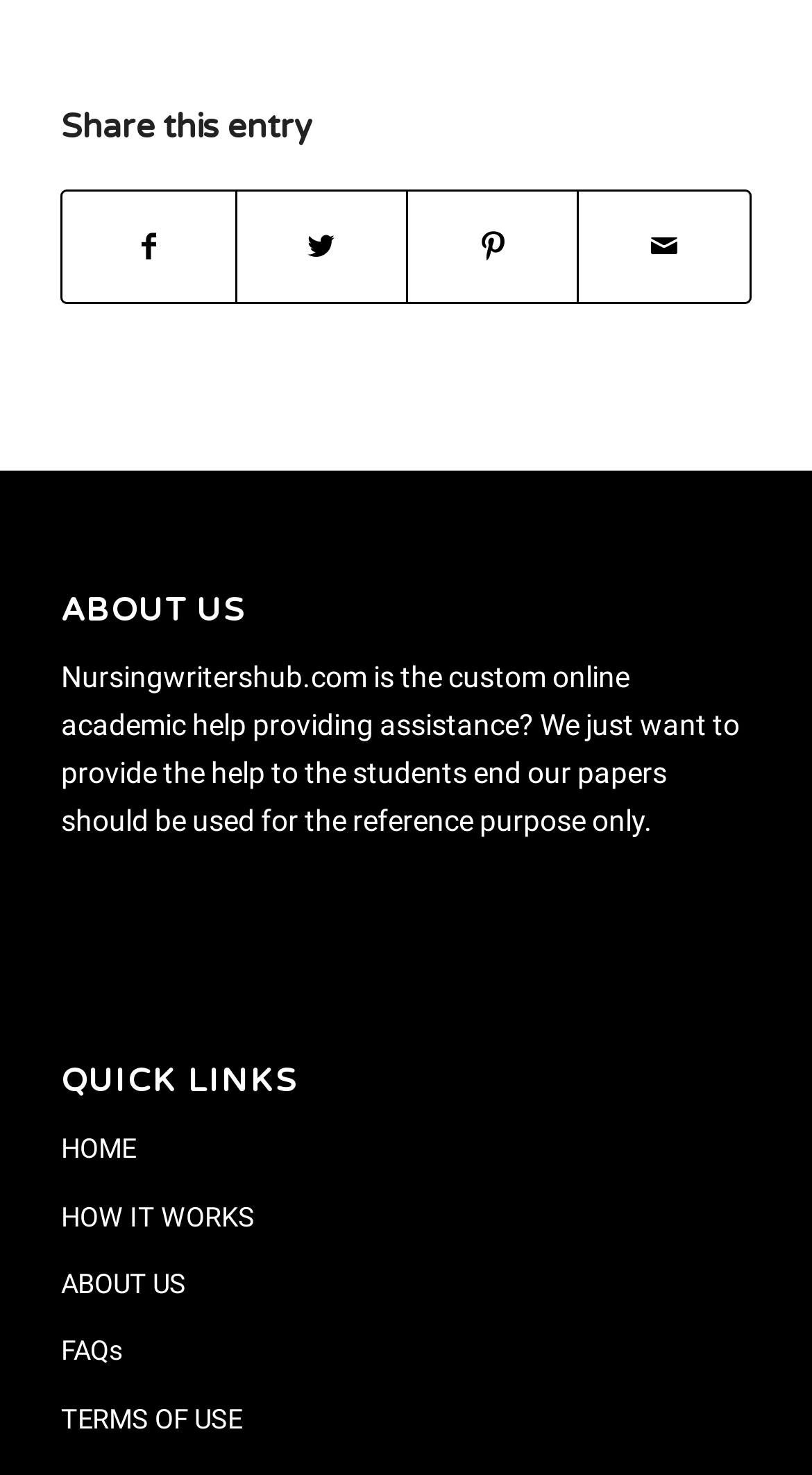Using the provided element description "TERMS OF USE", determine the bounding box coordinates of the UI element.

[0.075, 0.94, 0.925, 0.986]